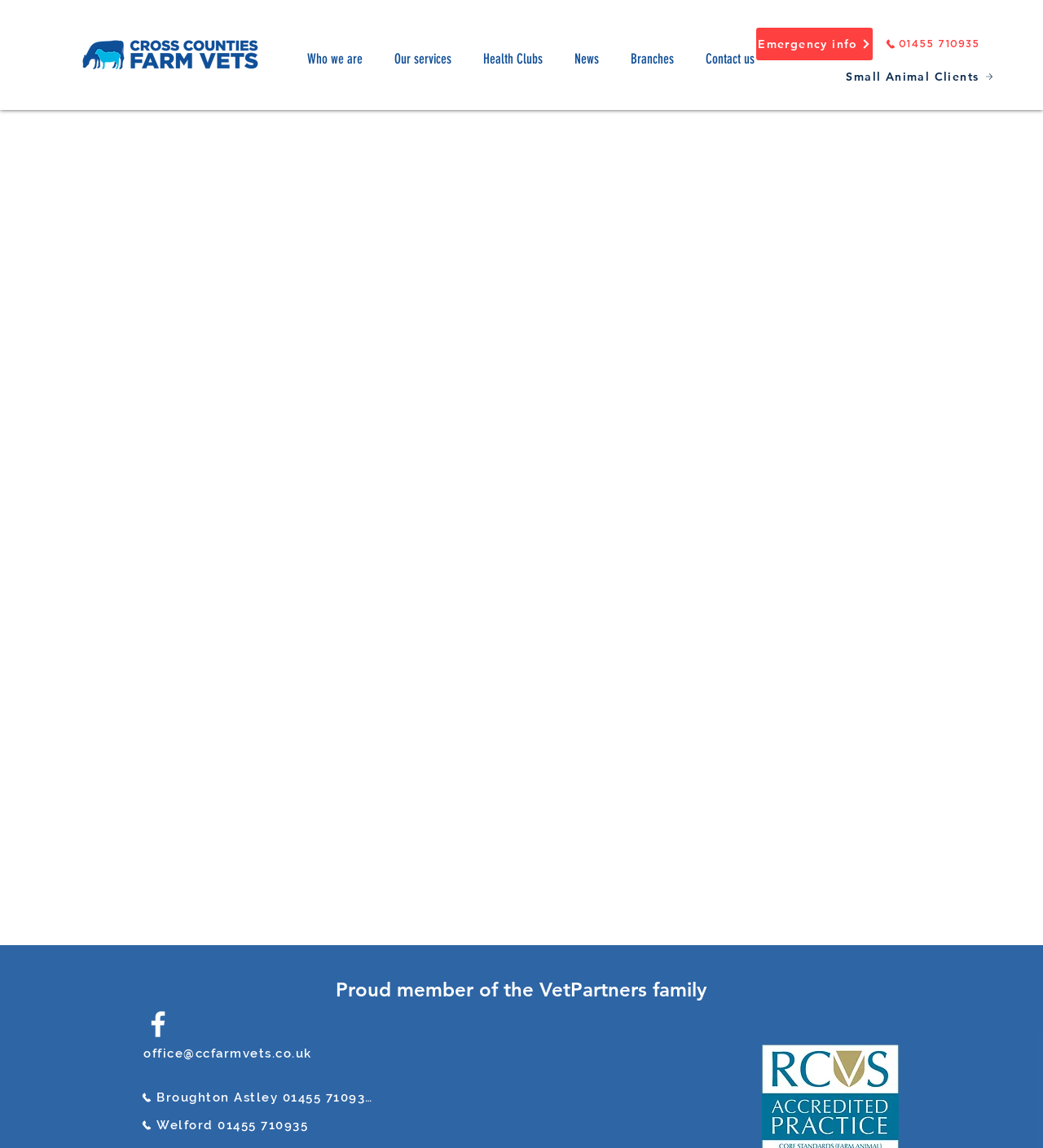Highlight the bounding box coordinates of the element you need to click to perform the following instruction: "Check the Facebook social media link."

[0.135, 0.877, 0.168, 0.907]